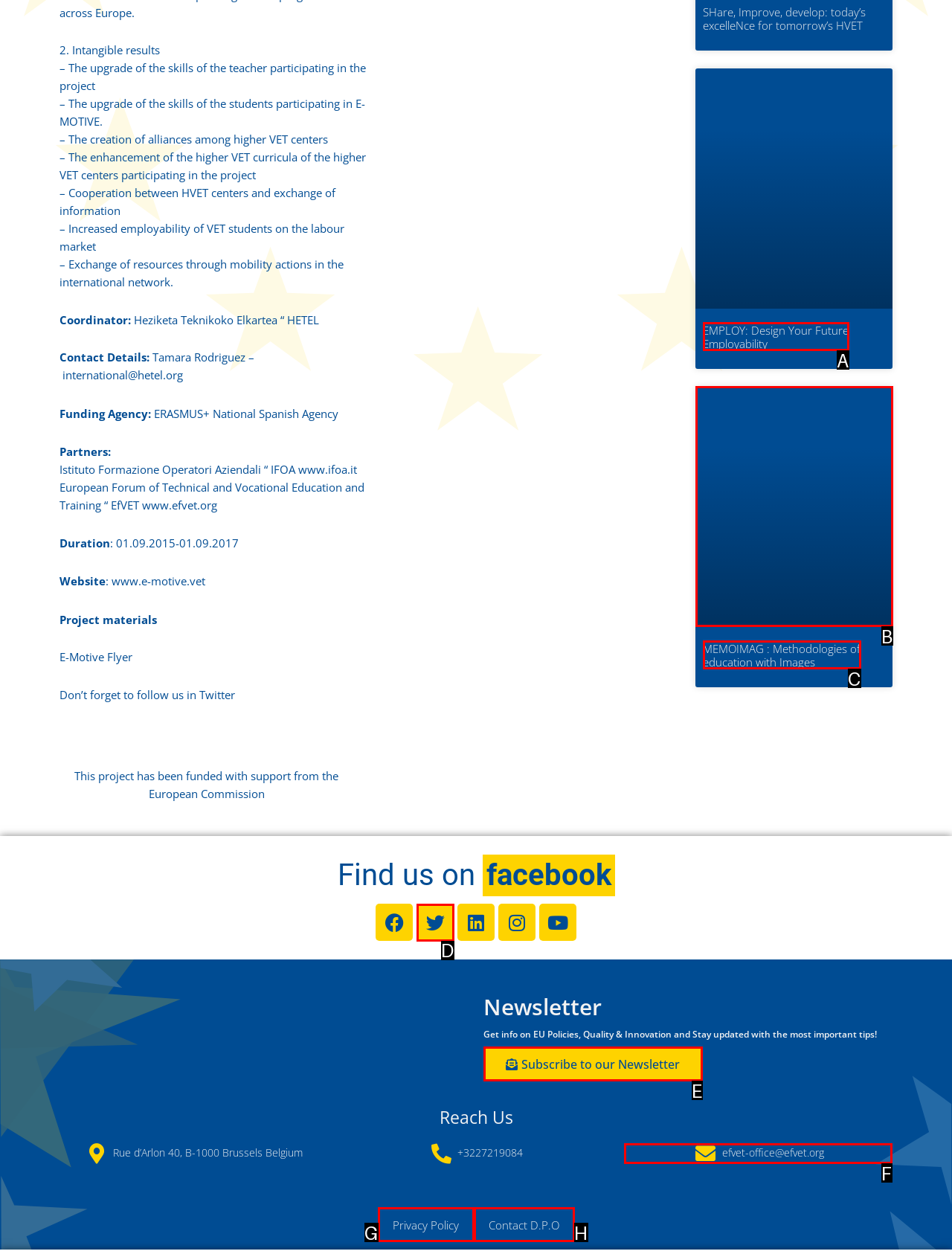Identify the letter of the UI element you need to select to accomplish the task: Click on the 'About' link.
Respond with the option's letter from the given choices directly.

None